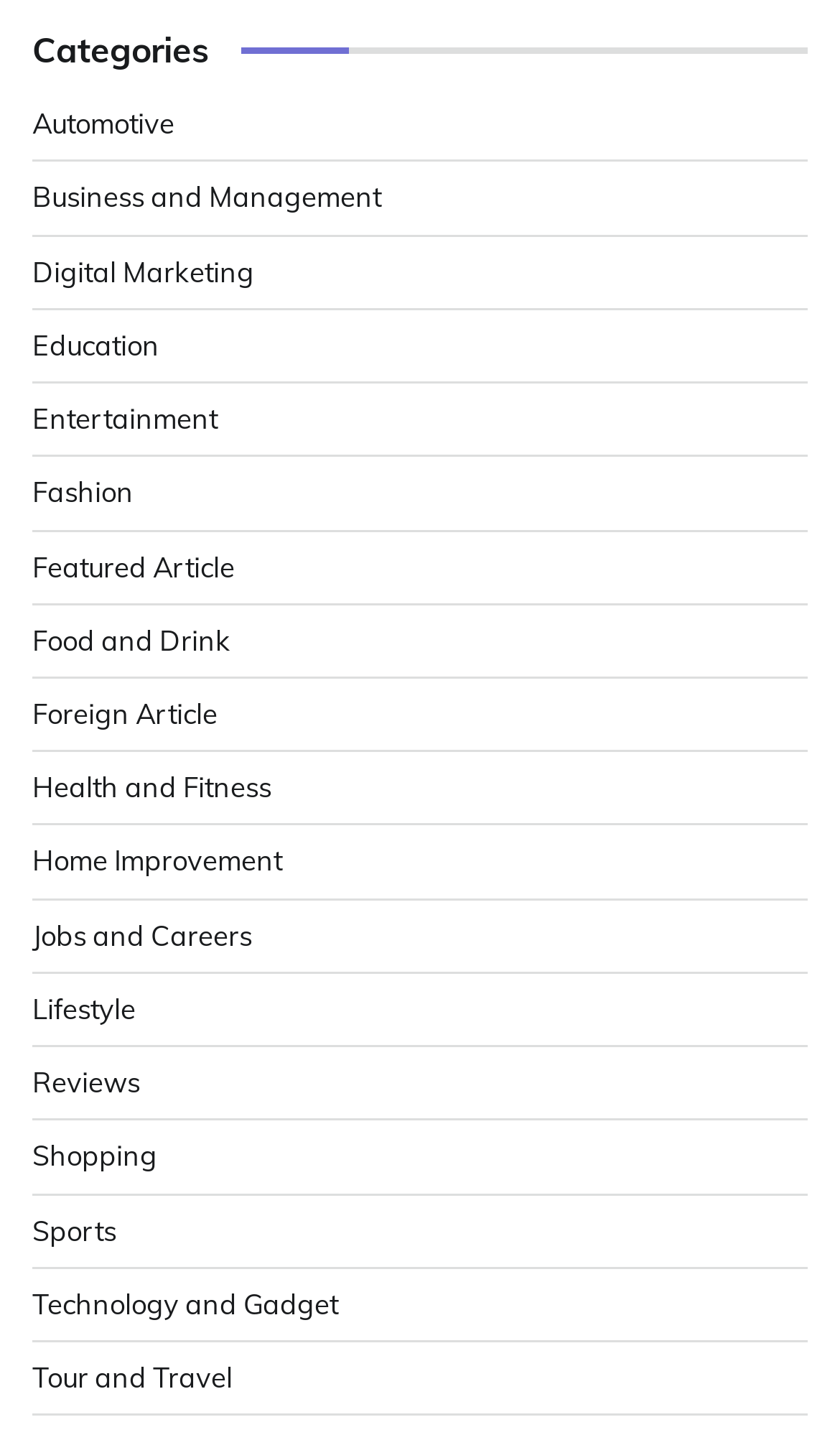What is the first category listed?
Using the information from the image, give a concise answer in one word or a short phrase.

Automotive